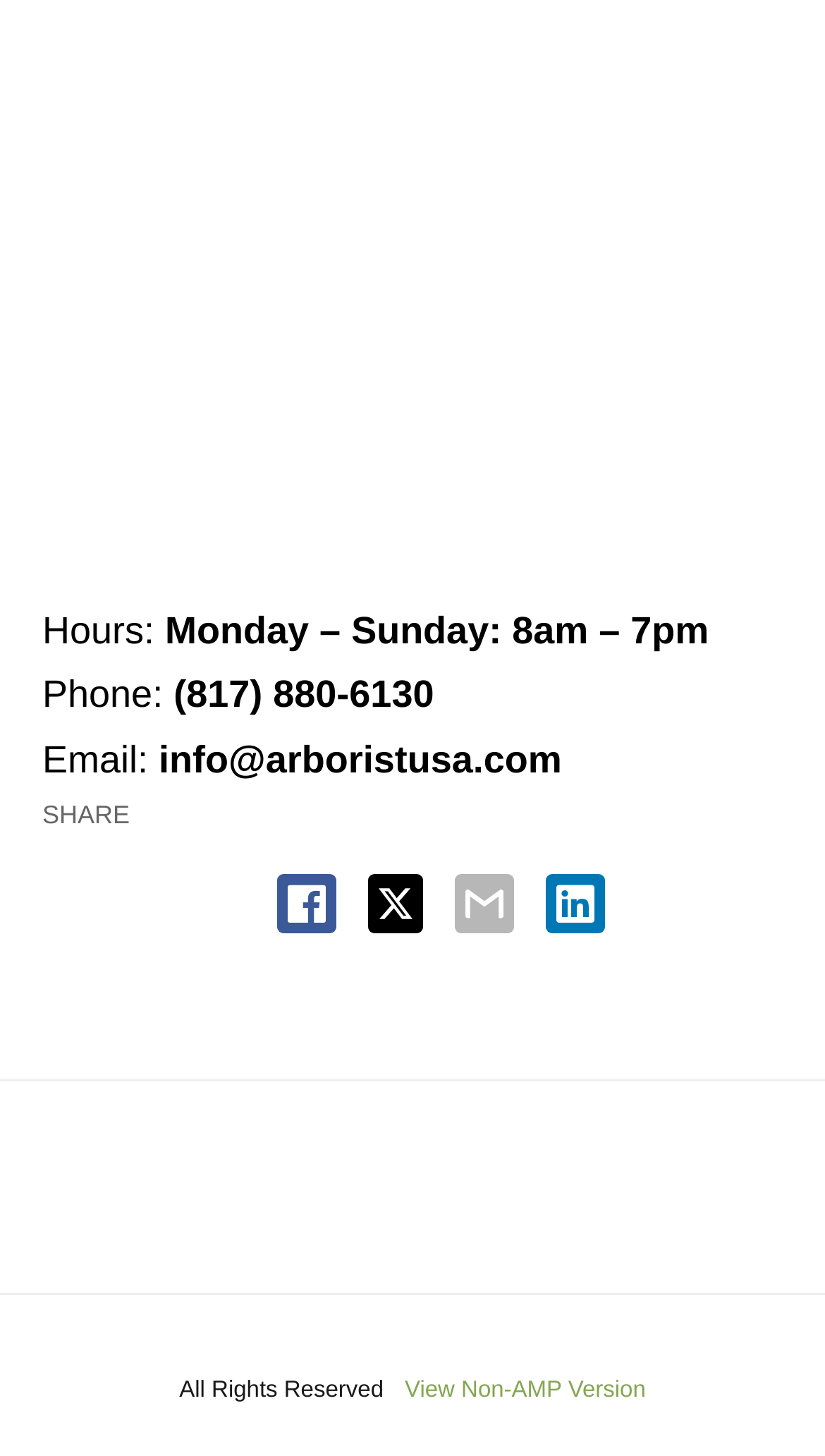Locate the bounding box coordinates of the UI element described by: "parent_node: How can we help?". Provide the coordinates as four float numbers between 0 and 1, formatted as [left, top, right, bottom].

None